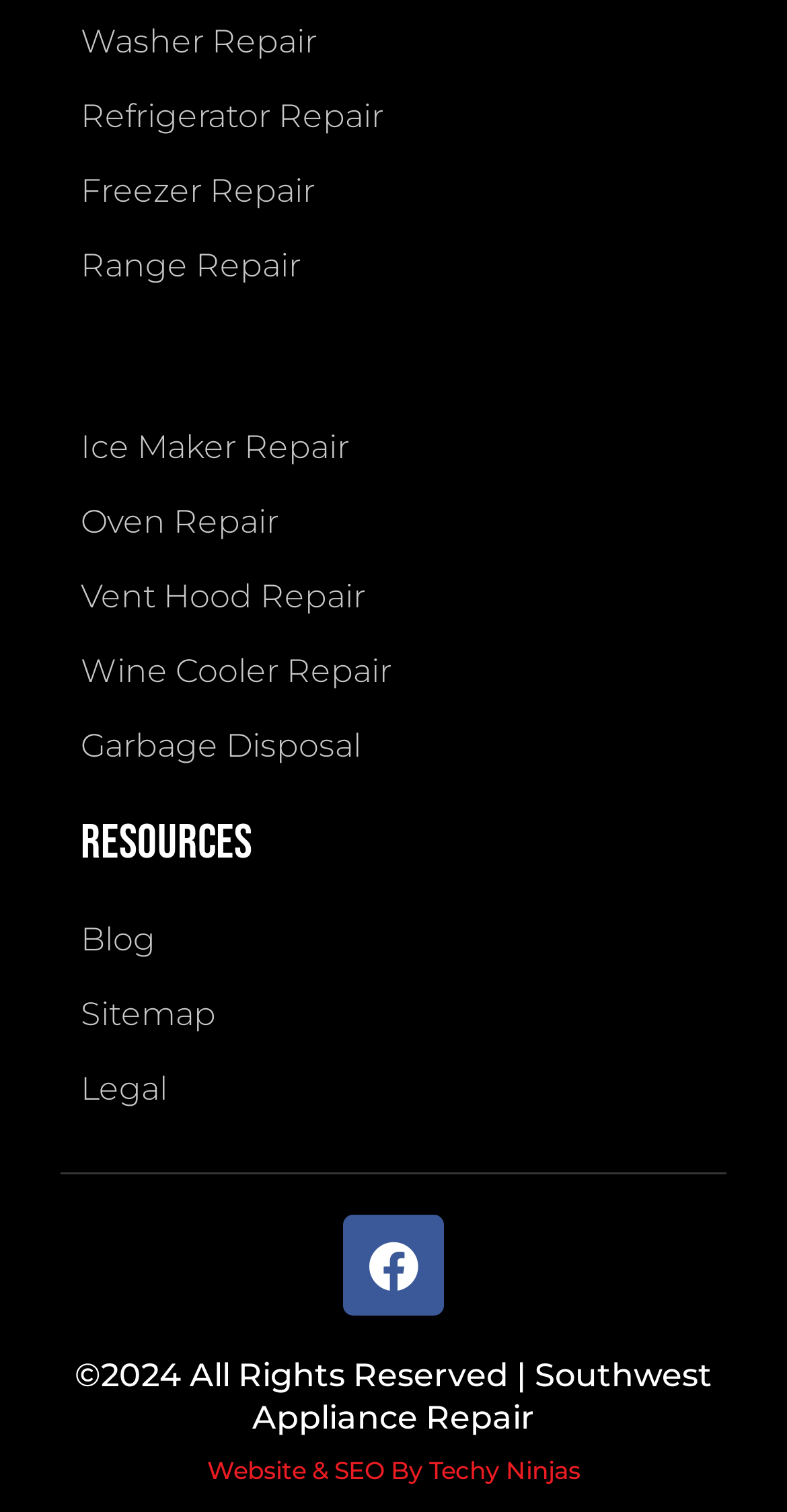How many social media links are there?
Analyze the image and provide a thorough answer to the question.

There is one social media link, which is a link to Facebook, represented by the Facebook icon.